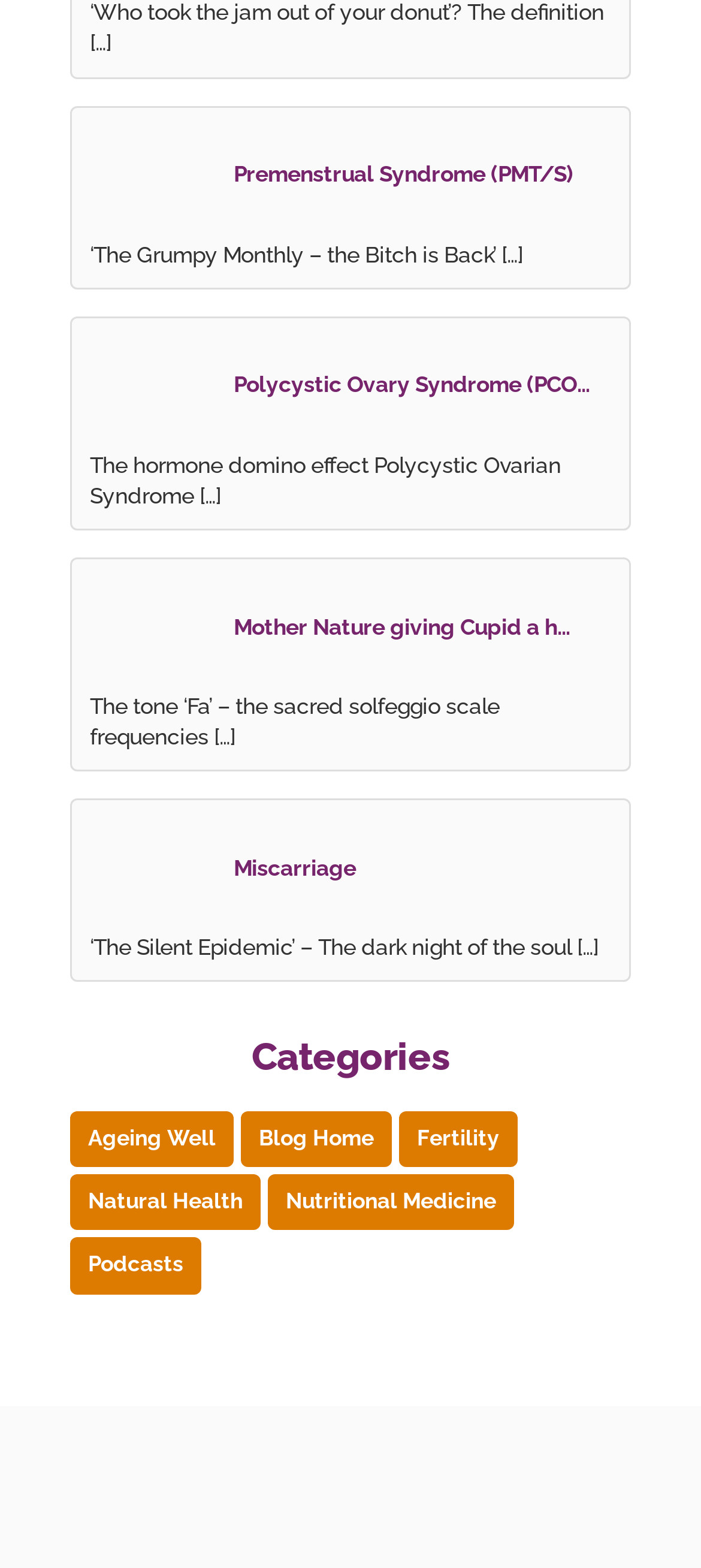Using the given description, provide the bounding box coordinates formatted as (top-left x, top-left y, bottom-right x, bottom-right y), with all values being floating point numbers between 0 and 1. Description: Premenstrual Syndrome (PMT/S)

[0.128, 0.08, 0.872, 0.143]